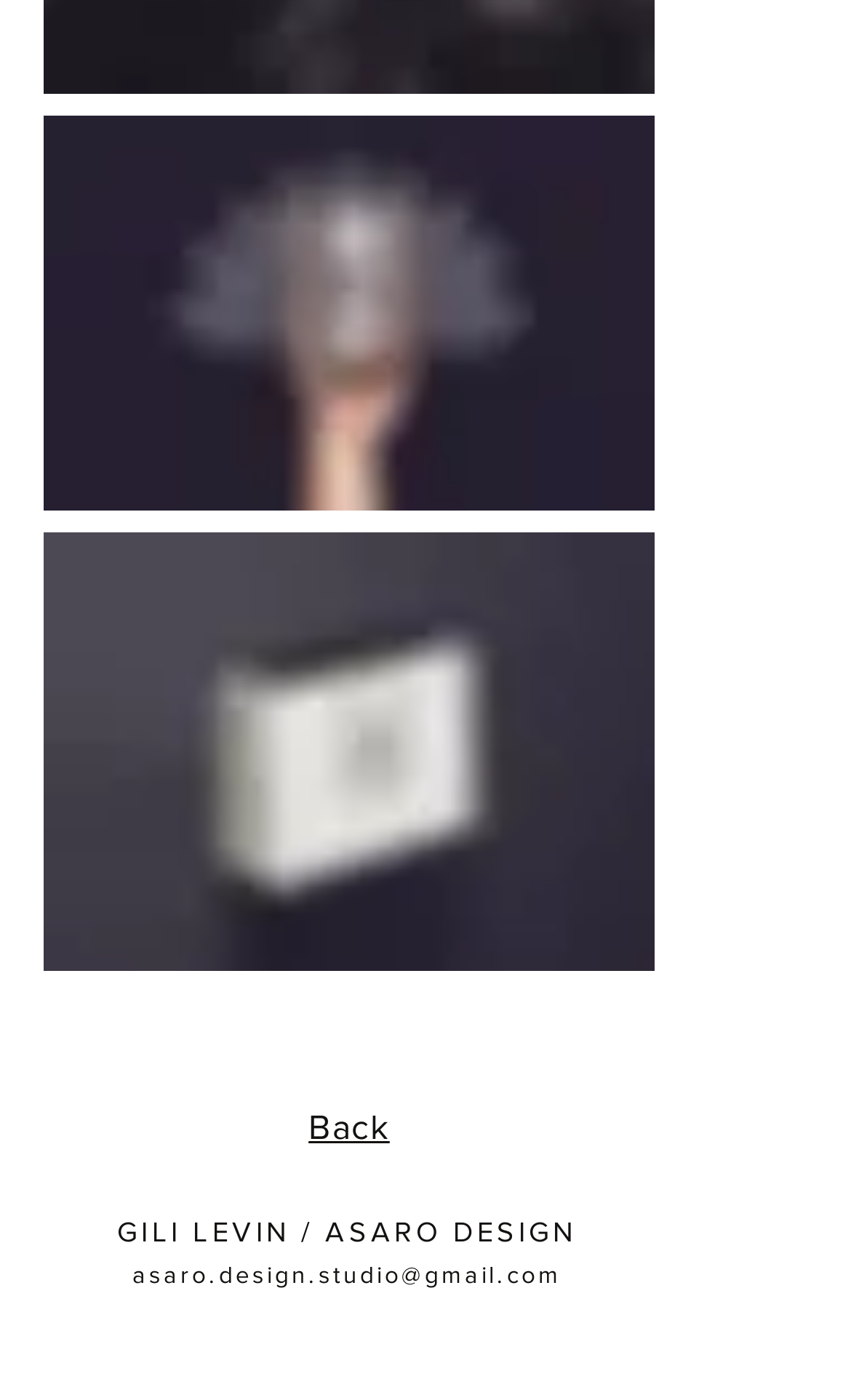Bounding box coordinates must be specified in the format (top-left x, top-left y, bottom-right x, bottom-right y). All values should be floating point numbers between 0 and 1. What are the bounding box coordinates of the UI element described as: Privacy & Security

None